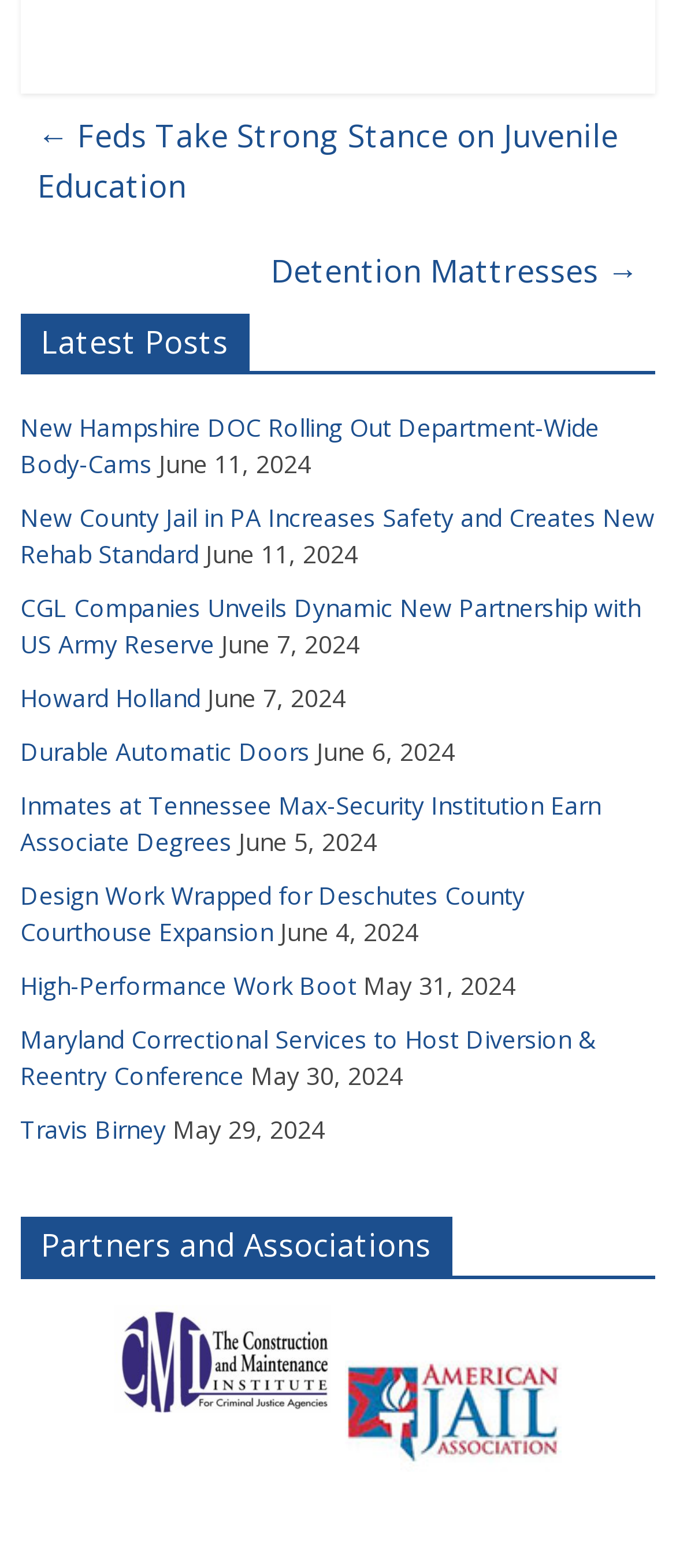Please identify the bounding box coordinates of the region to click in order to complete the given instruction: "Check the details of Maryland Correctional Services to Host Diversion & Reentry Conference". The coordinates should be four float numbers between 0 and 1, i.e., [left, top, right, bottom].

[0.03, 0.653, 0.884, 0.697]